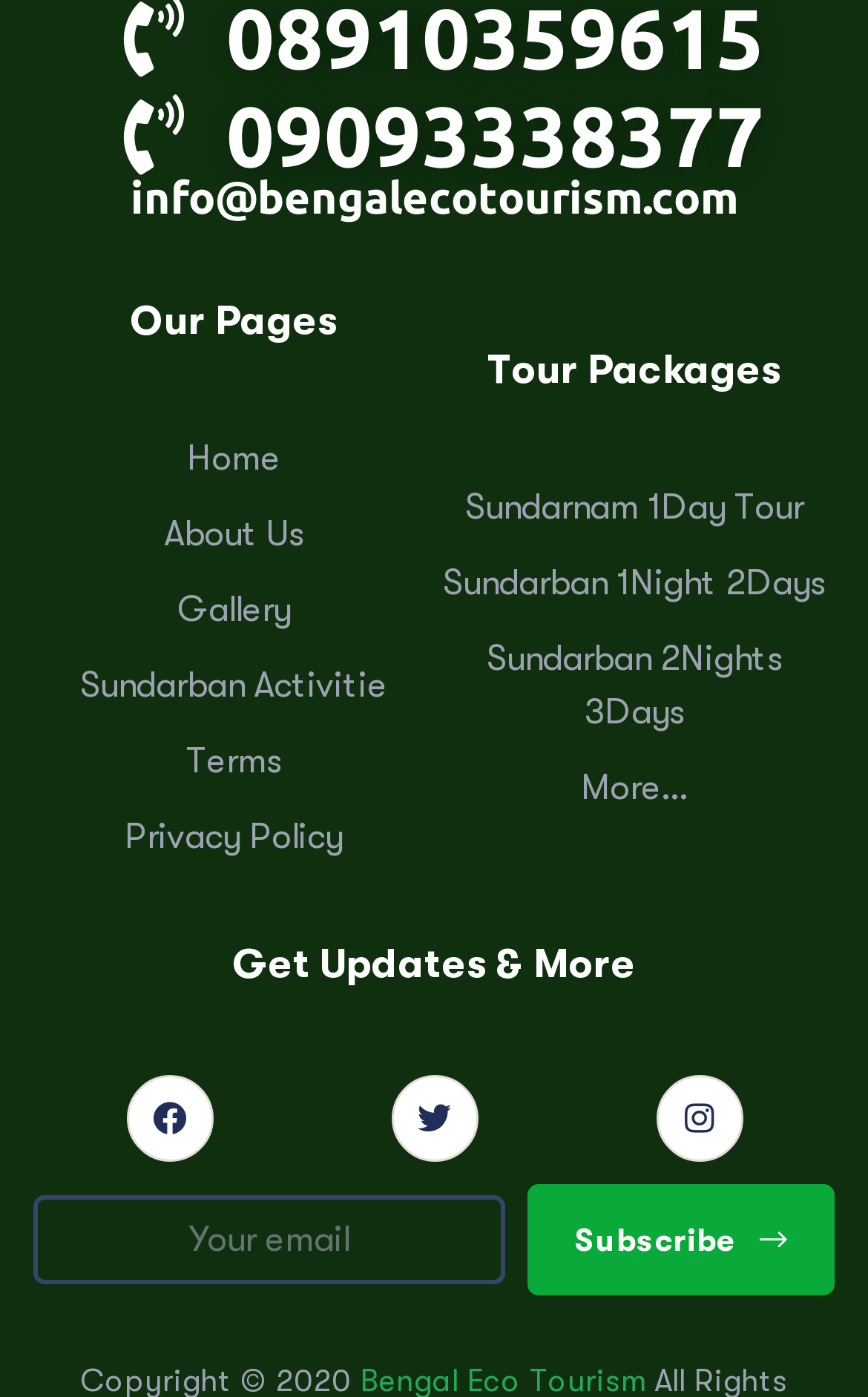Given the following UI element description: "name="form_fields[email]" placeholder="Your email"", find the bounding box coordinates in the webpage screenshot.

[0.038, 0.856, 0.582, 0.919]